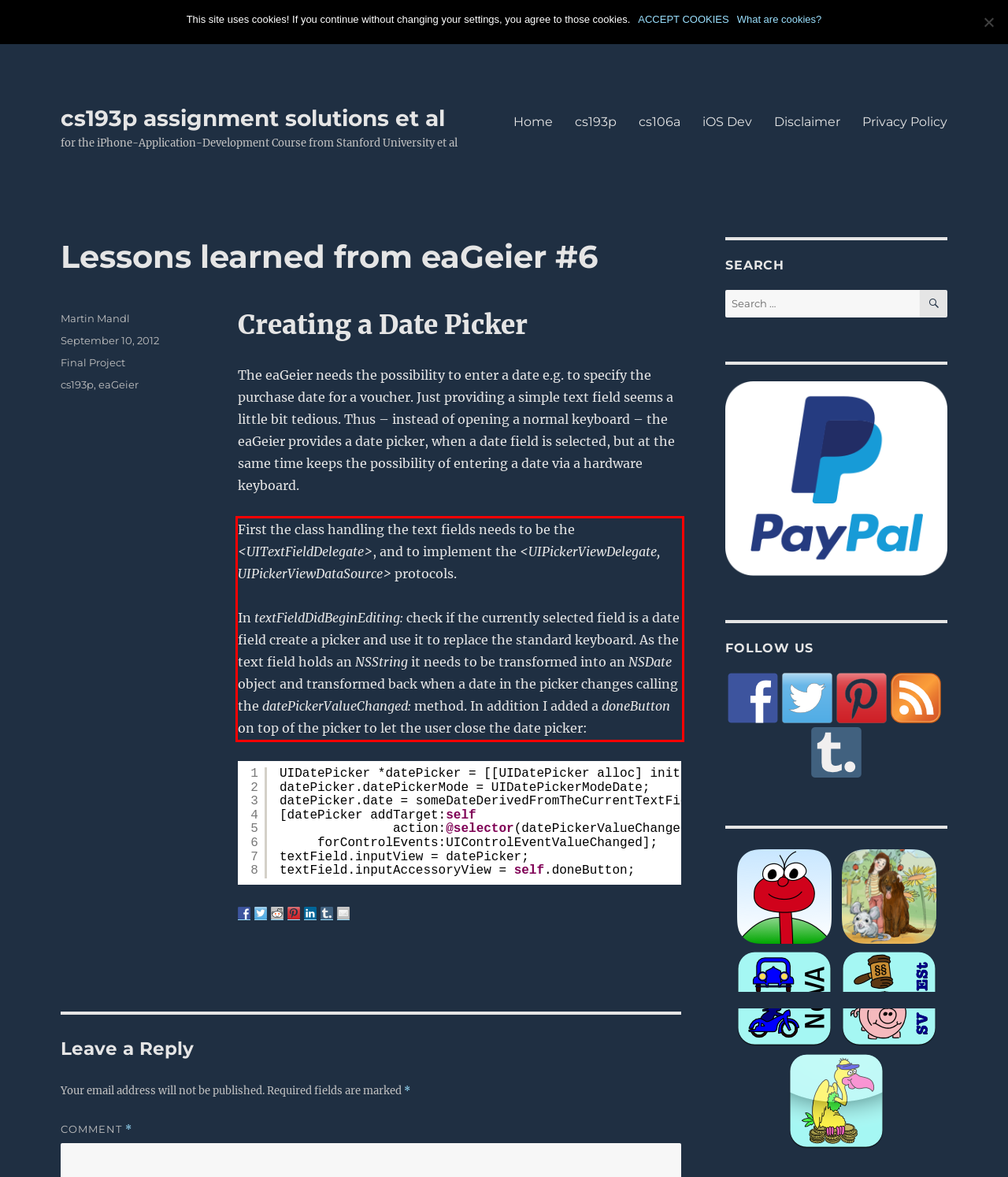You are looking at a screenshot of a webpage with a red rectangle bounding box. Use OCR to identify and extract the text content found inside this red bounding box.

First the class handling the text fields needs to be the <UITextFieldDelegate>, and to implement the <UIPickerViewDelegate, UIPickerViewDataSource> protocols. In textFieldDidBeginEditing: check if the currently selected field is a date field create a picker and use it to replace the standard keyboard. As the text field holds an NSString it needs to be transformed into an NSDate object and transformed back when a date in the picker changes calling the datePickerValueChanged: method. In addition I added a doneButton on top of the picker to let the user close the date picker: